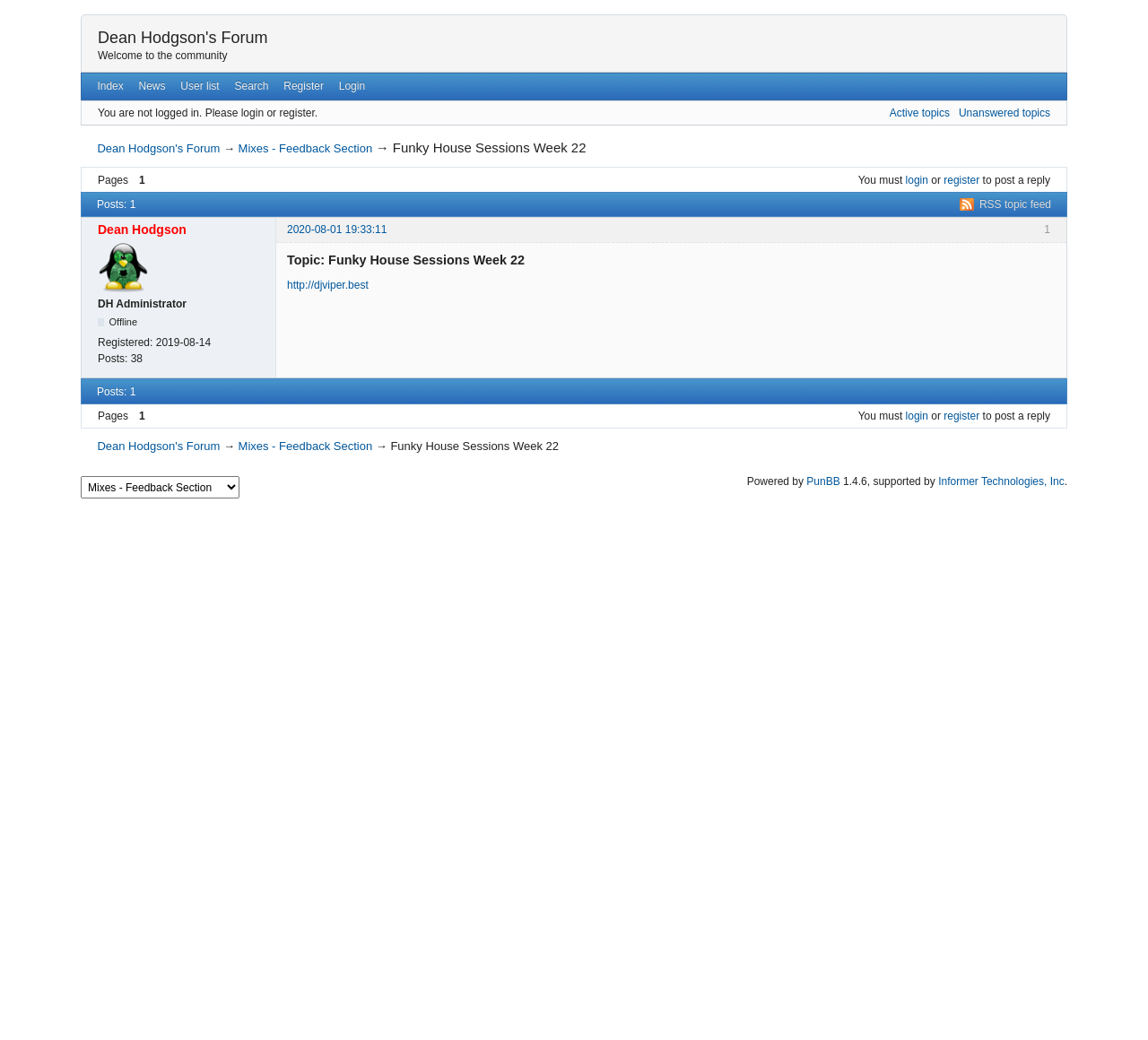Please identify the bounding box coordinates of the clickable area that will fulfill the following instruction: "Login to the forum". The coordinates should be in the format of four float numbers between 0 and 1, i.e., [left, top, right, bottom].

[0.289, 0.071, 0.325, 0.095]